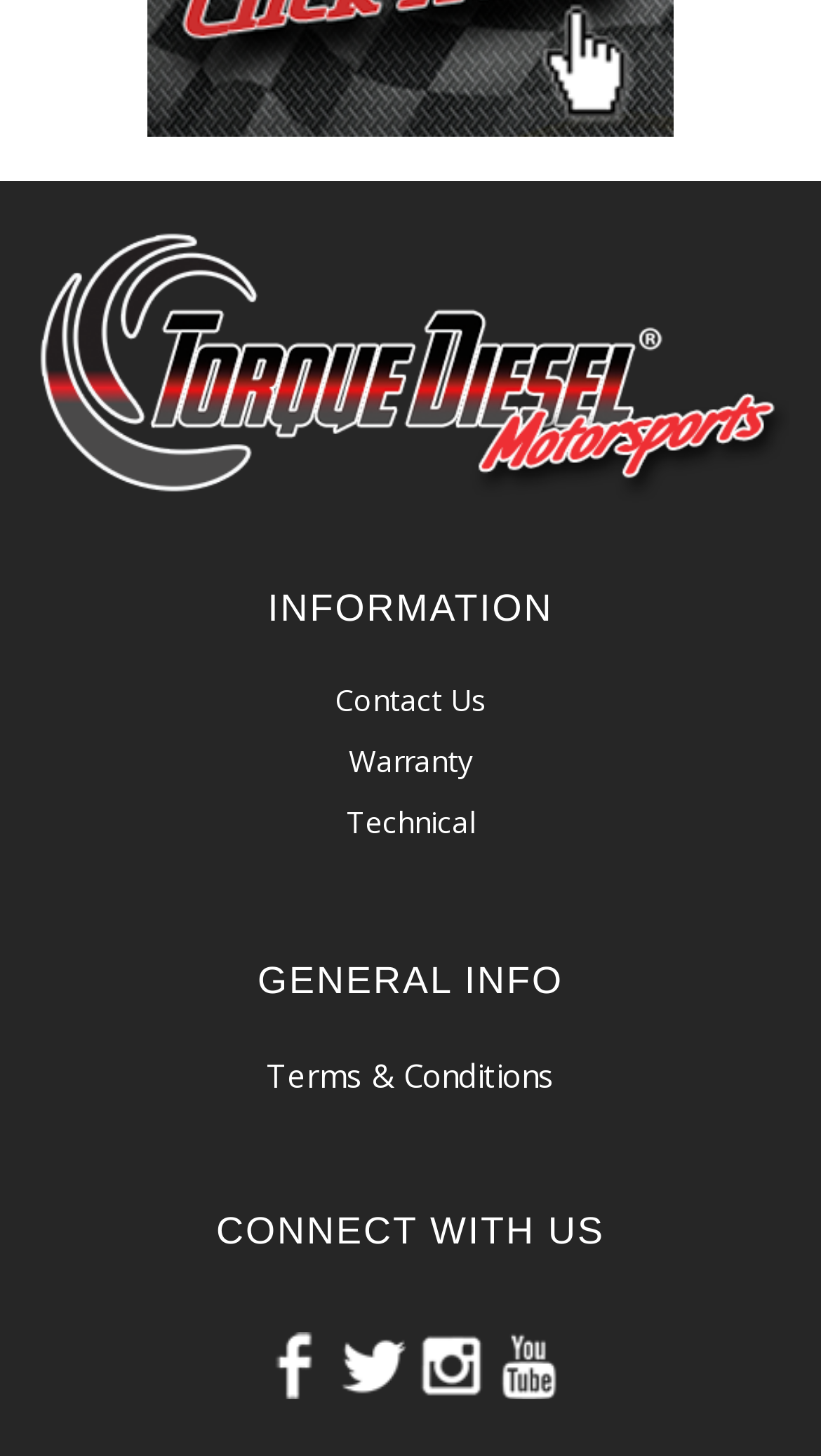Find the bounding box coordinates of the element to click in order to complete this instruction: "Read Terms & Conditions". The bounding box coordinates must be four float numbers between 0 and 1, denoted as [left, top, right, bottom].

[0.324, 0.724, 0.676, 0.753]